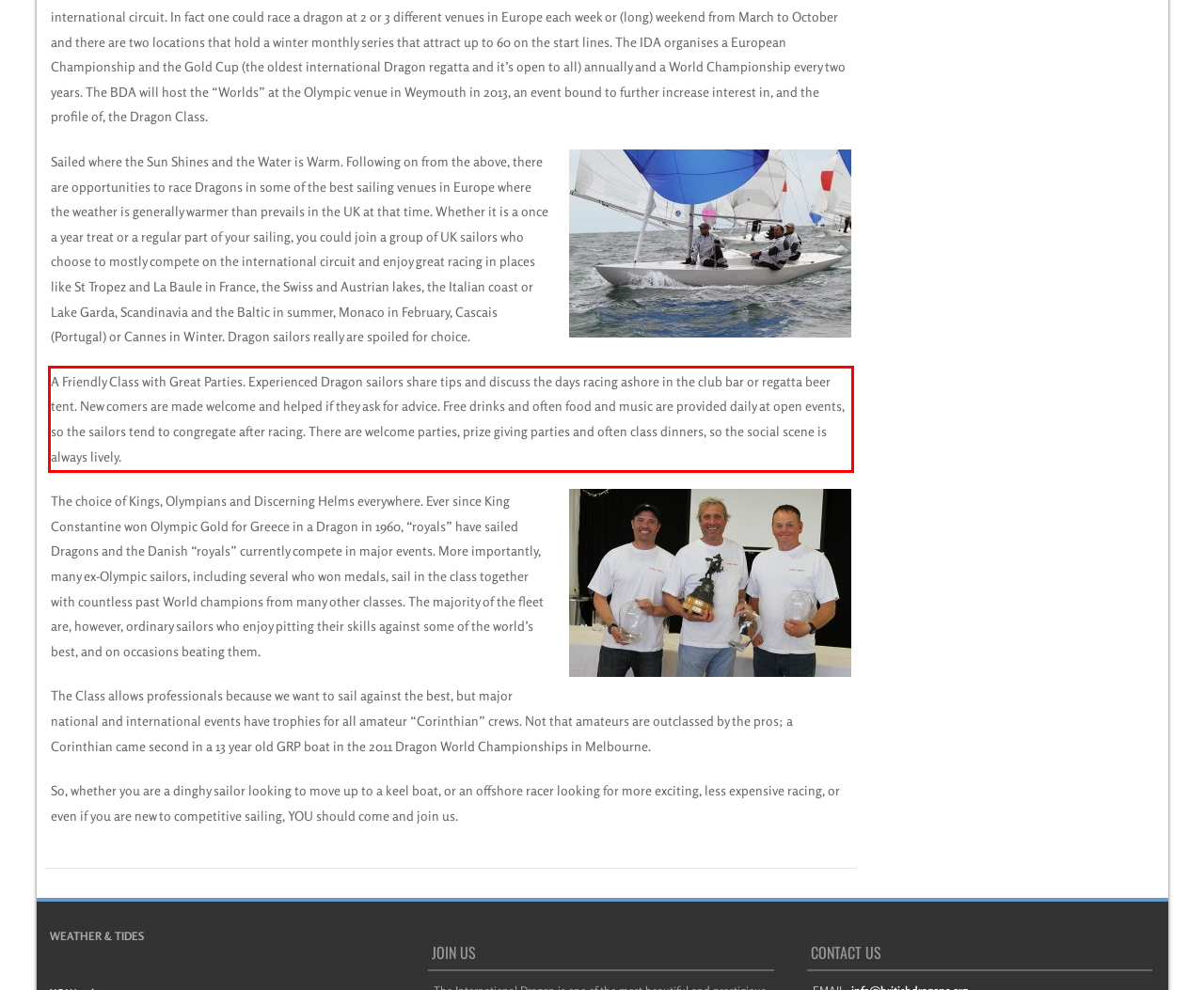Given a screenshot of a webpage with a red bounding box, extract the text content from the UI element inside the red bounding box.

A Friendly Class with Great Parties. Experienced Dragon sailors share tips and discuss the days racing ashore in the club bar or regatta beer tent. New comers are made welcome and helped if they ask for advice. Free drinks and often food and music are provided daily at open events, so the sailors tend to congregate after racing. There are welcome parties, prize giving parties and often class dinners, so the social scene is always lively.